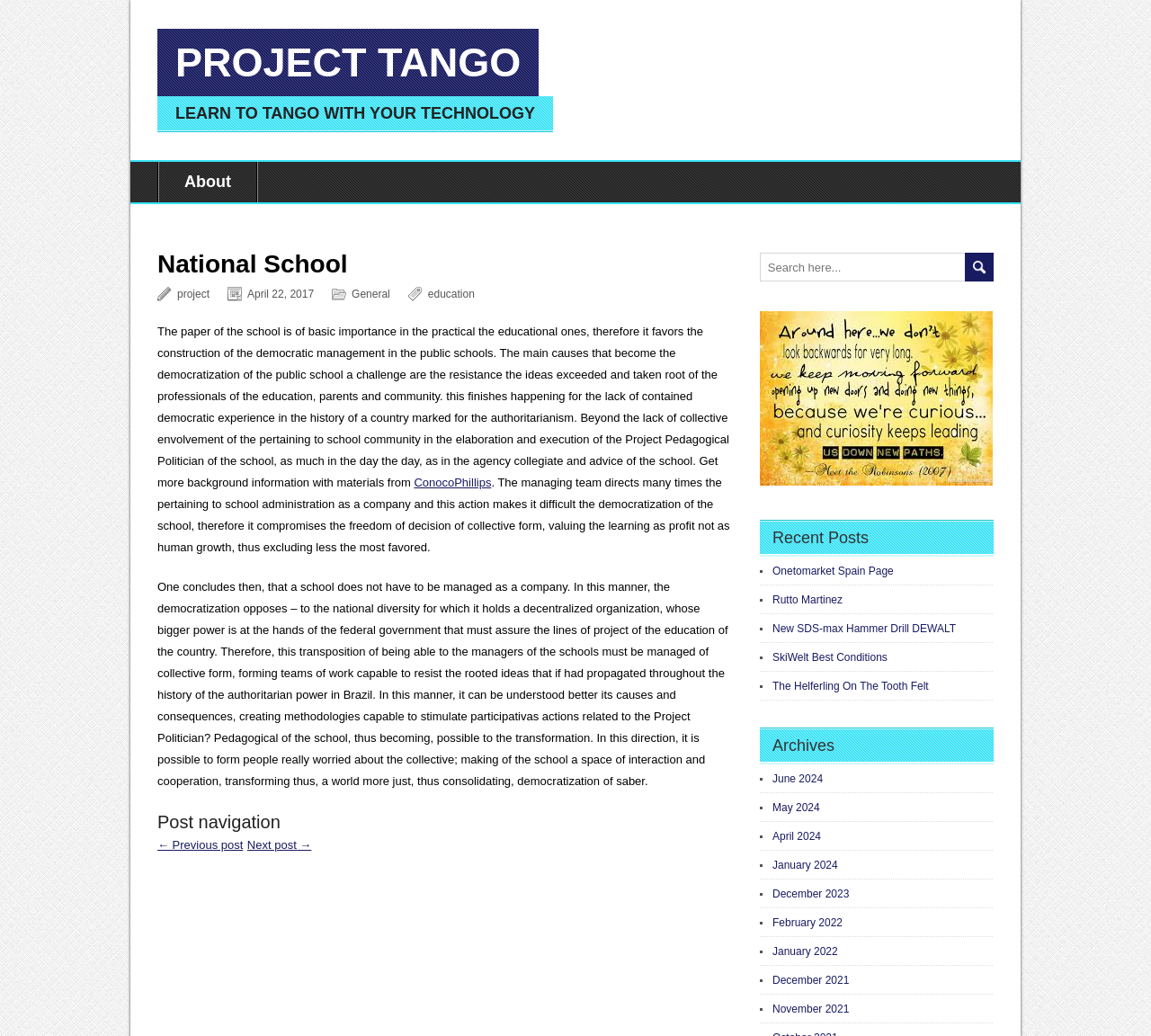What is the purpose of the 'Search here...' textbox?
Refer to the image and give a detailed answer to the question.

The 'Search here...' textbox is likely used for searching within the website, allowing users to find specific content or posts related to the National School and its projects.